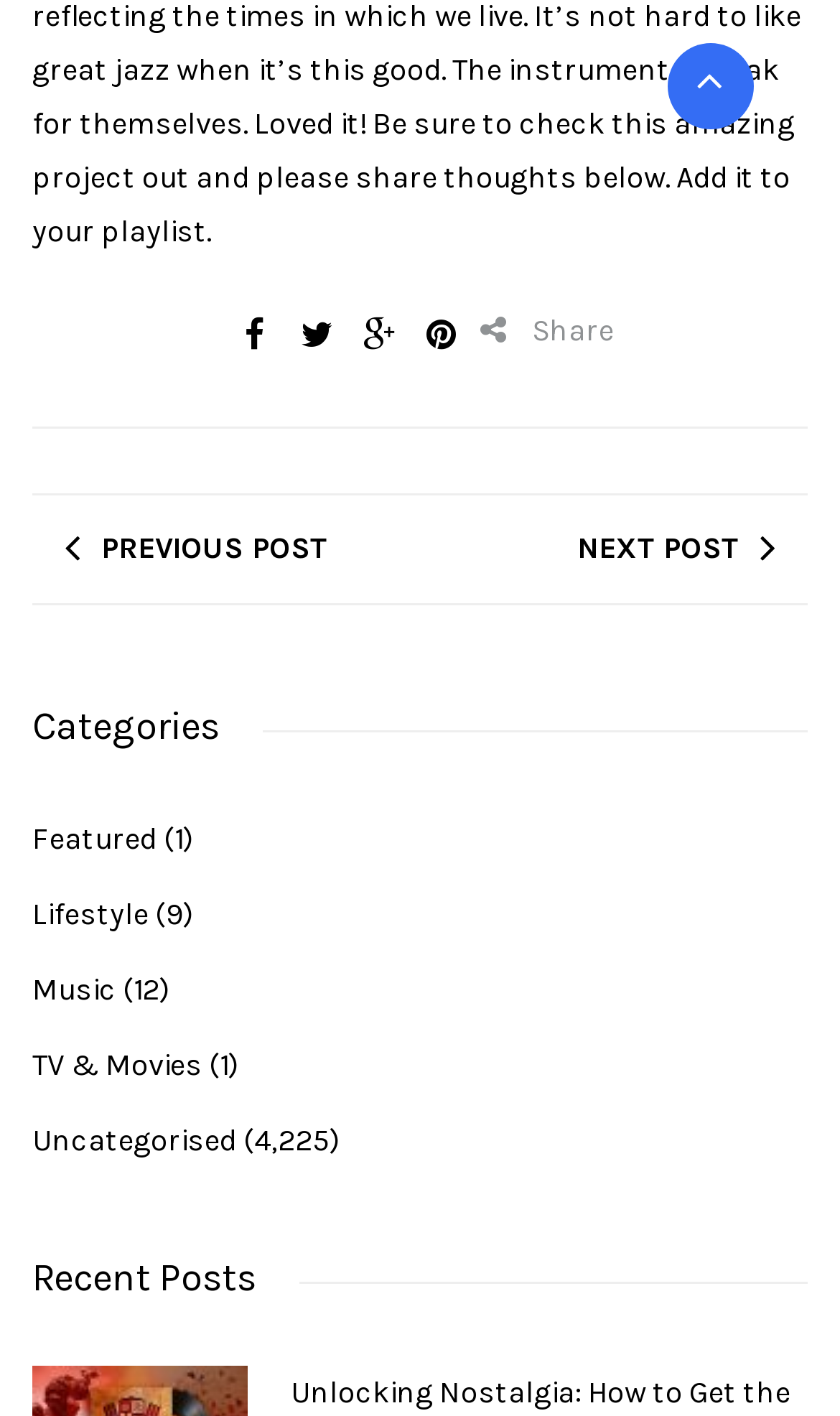Extract the bounding box coordinates of the UI element described: "title="Share with Google Plus"". Provide the coordinates in the format [left, top, right, bottom] with values ranging from 0 to 1.

[0.431, 0.224, 0.472, 0.248]